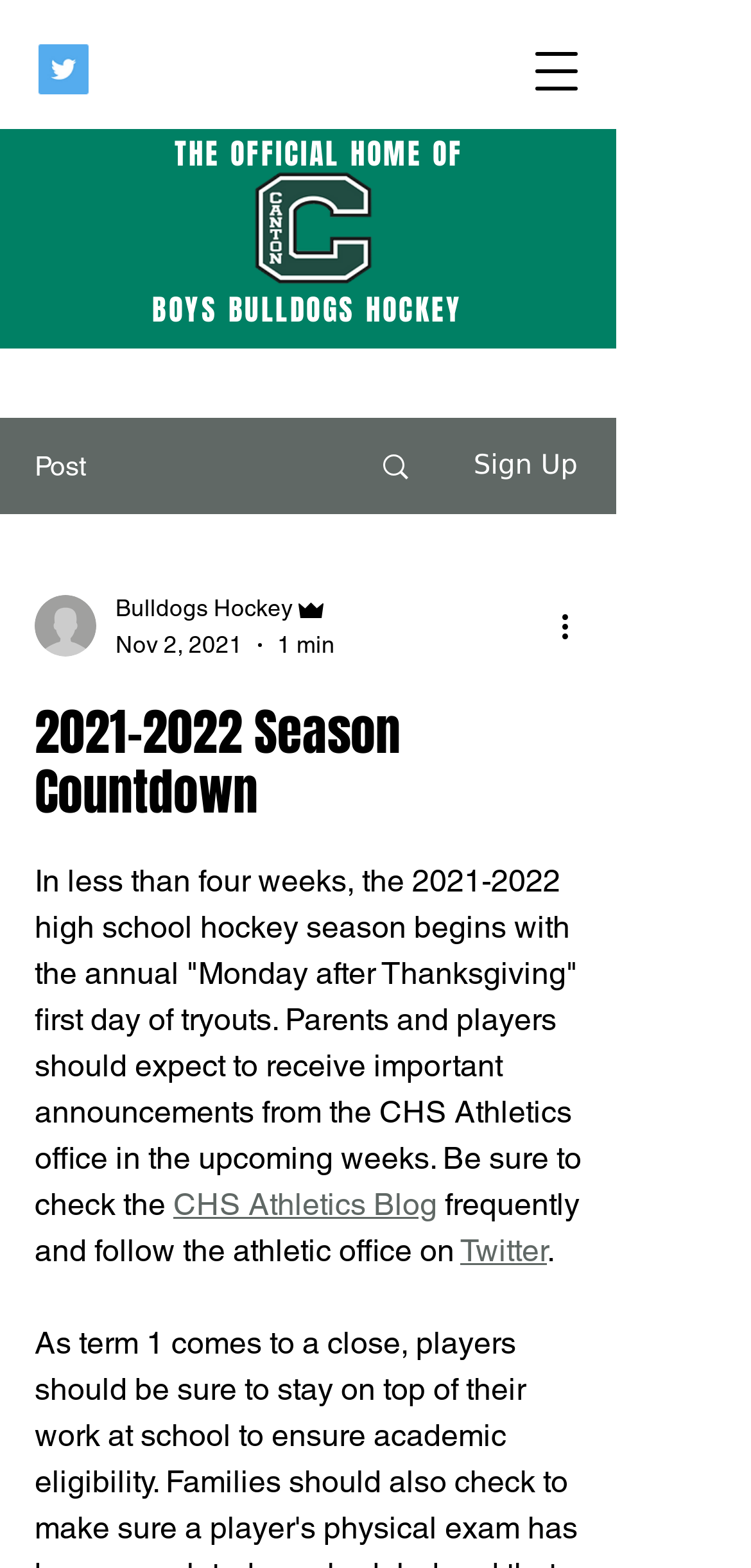What is the name of the high school hockey team?
Please answer the question with a single word or phrase, referencing the image.

Boys Bulldogs Hockey